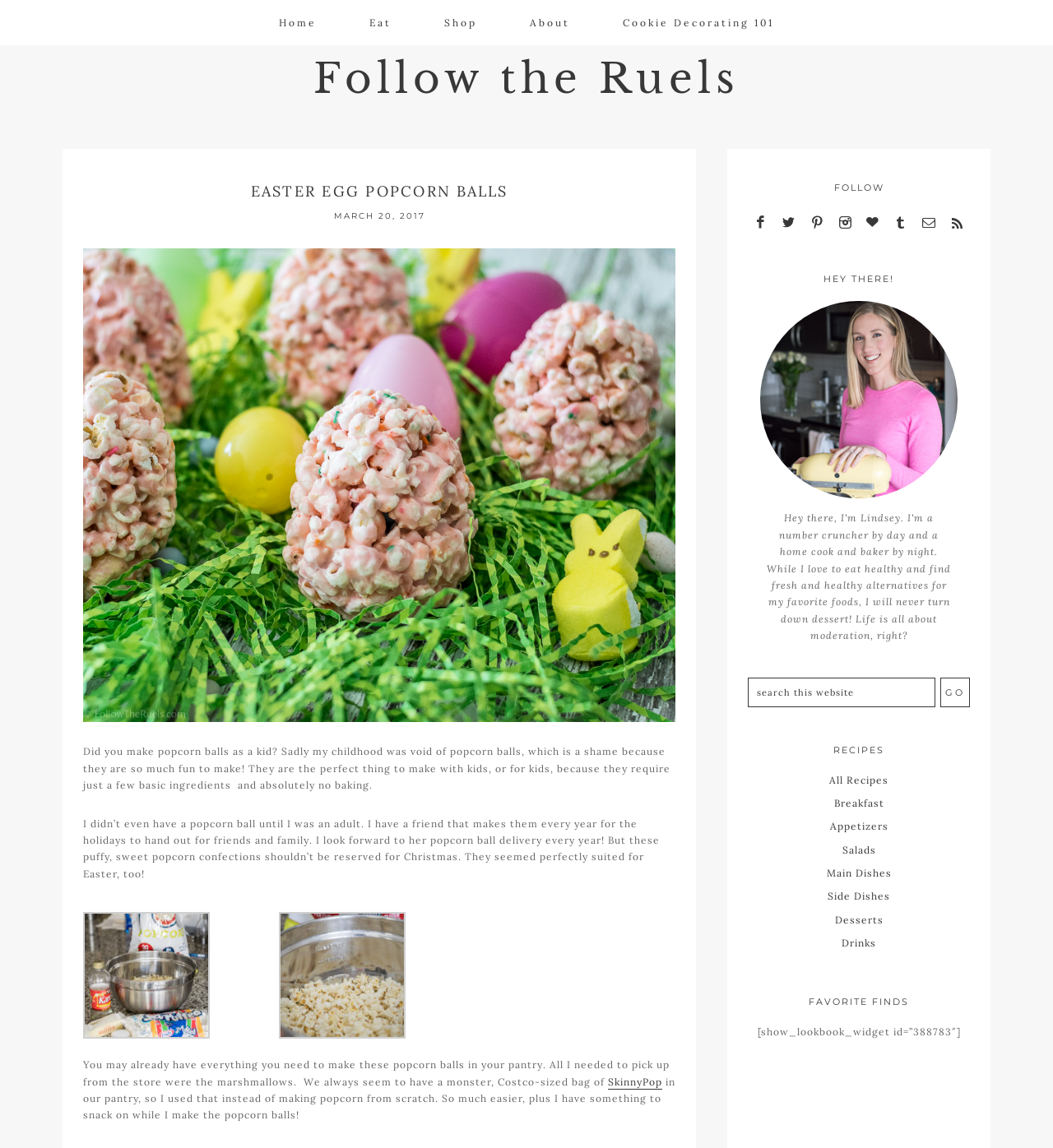Locate the bounding box coordinates of the clickable element to fulfill the following instruction: "Click on Home". Provide the coordinates as four float numbers between 0 and 1 in the format [left, top, right, bottom].

[0.241, 0.0, 0.324, 0.04]